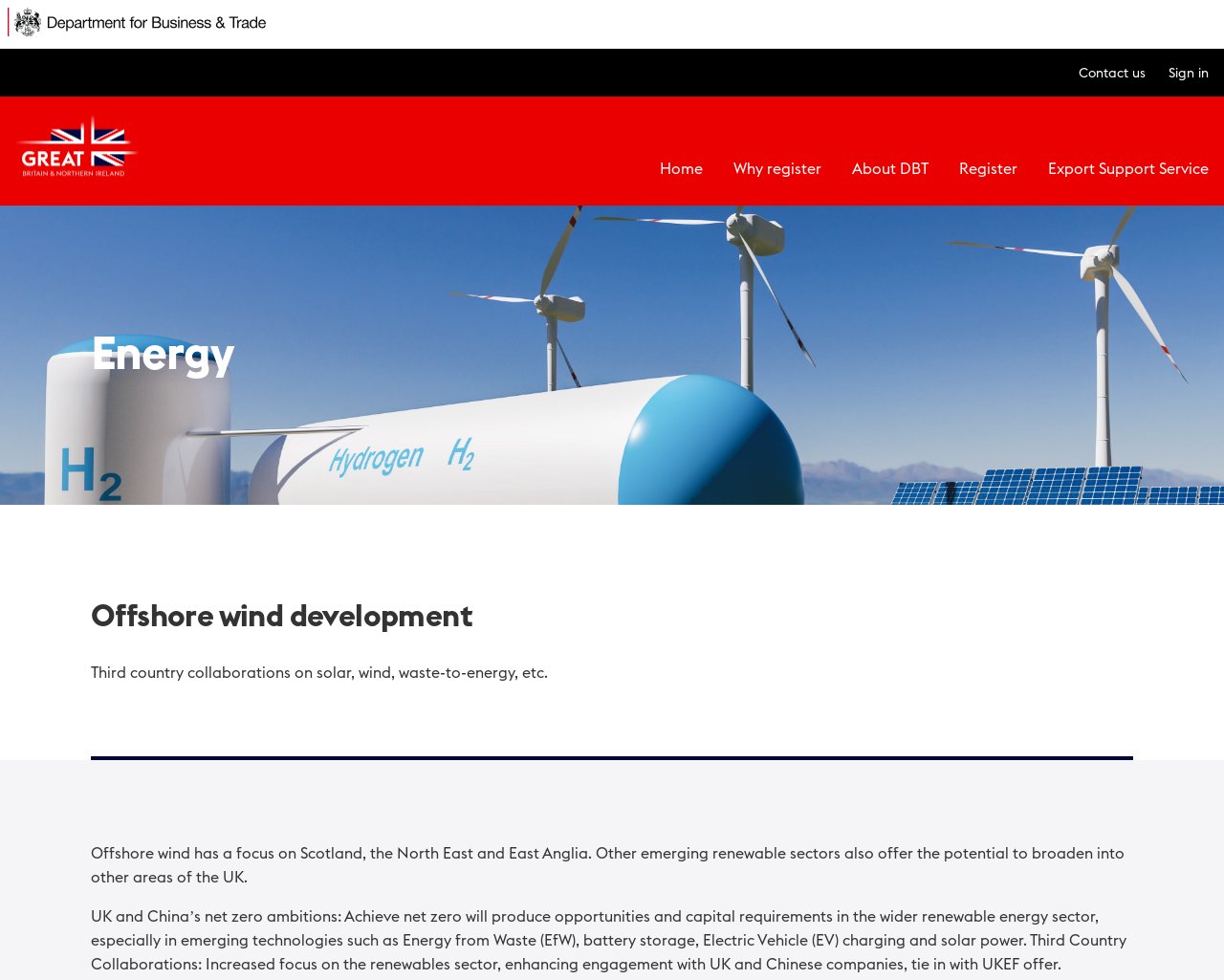Identify the bounding box coordinates of the clickable region necessary to fulfill the following instruction: "Learn more about 'Offshore wind development'". The bounding box coordinates should be four float numbers between 0 and 1, i.e., [left, top, right, bottom].

[0.074, 0.609, 0.926, 0.649]